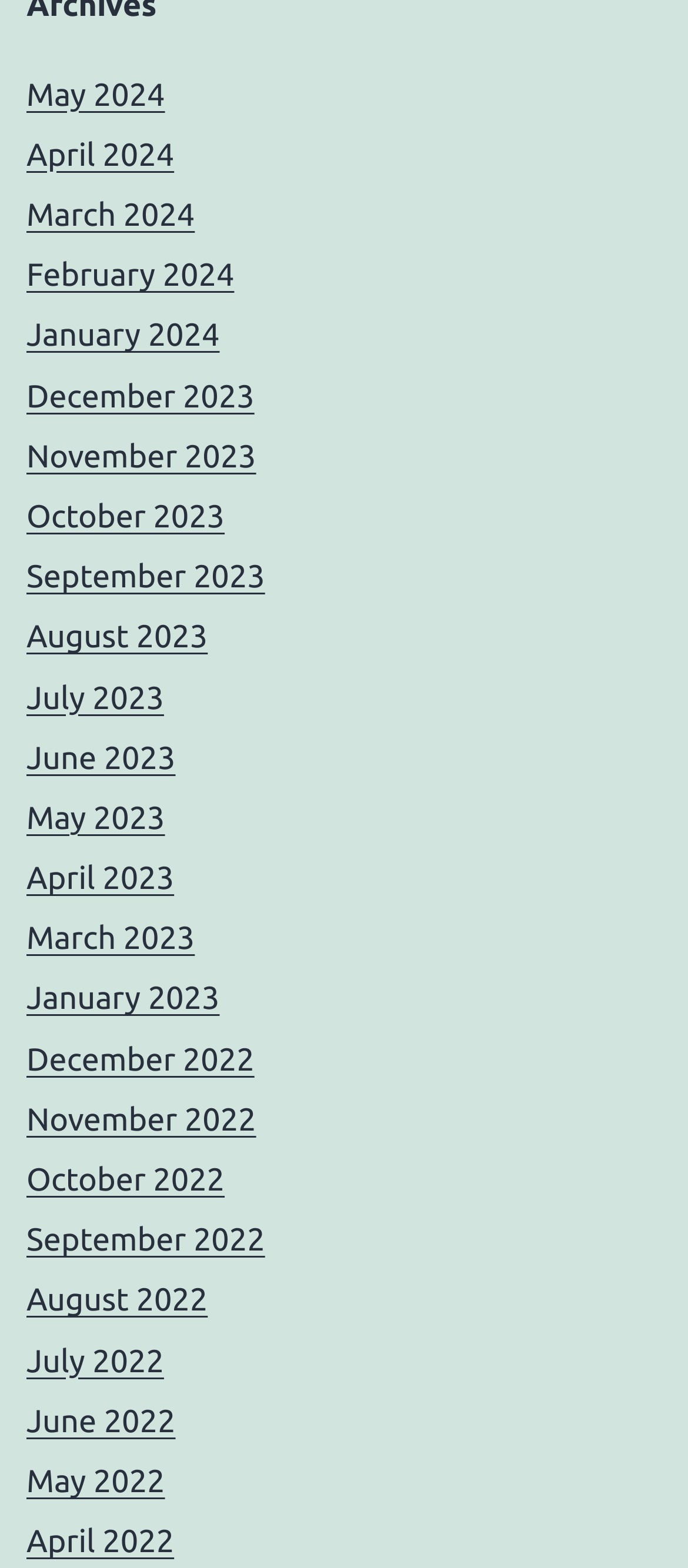What is the earliest month available?
Could you give a comprehensive explanation in response to this question?

By examining the list of links on the webpage, I can see that the earliest month available is May 2022, which is the last link in the list.